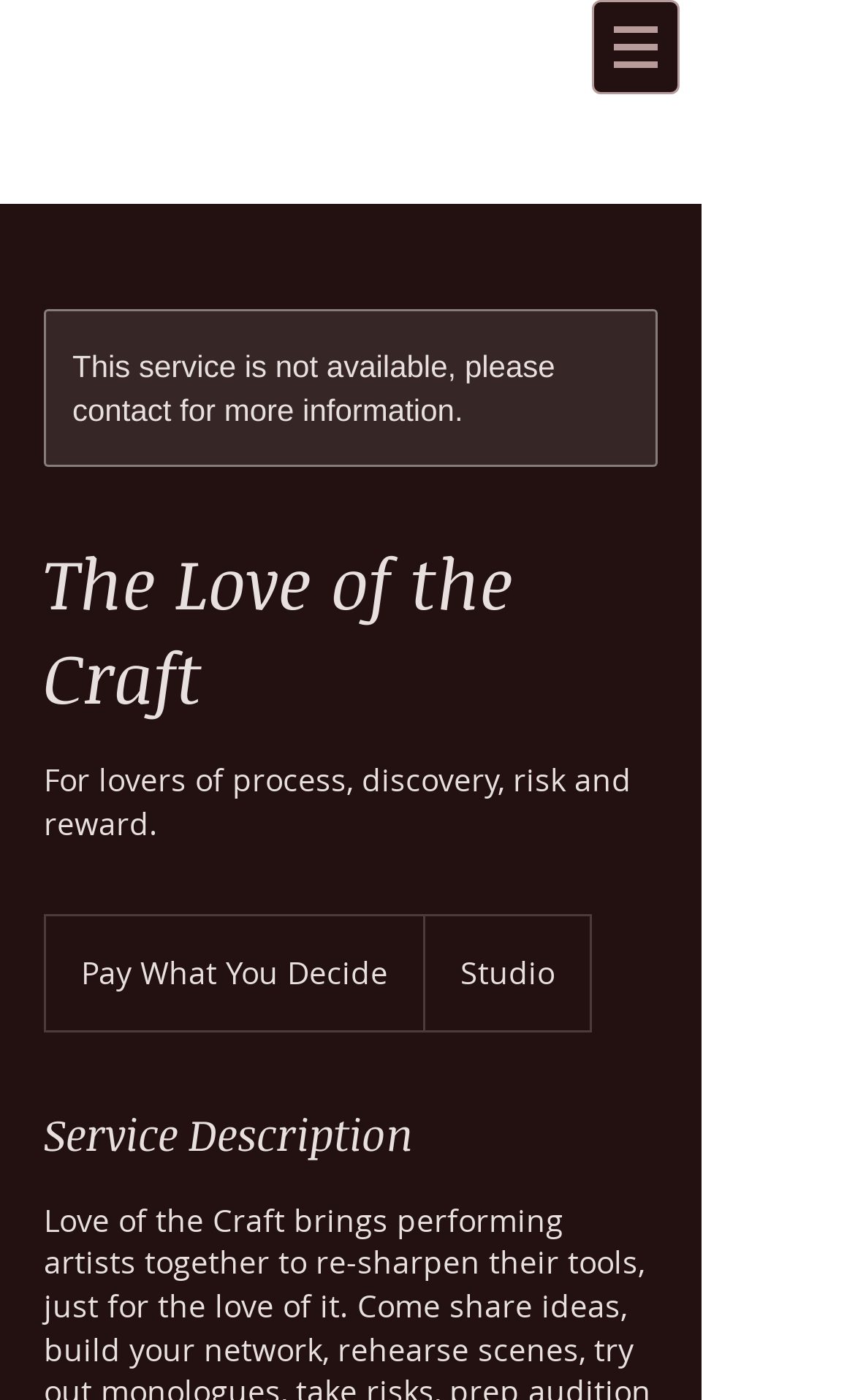Refer to the screenshot and give an in-depth answer to this question: Is there a navigation menu?

I saw a navigation element with a button that has a popup menu, indicating that there is a navigation menu available on the webpage.